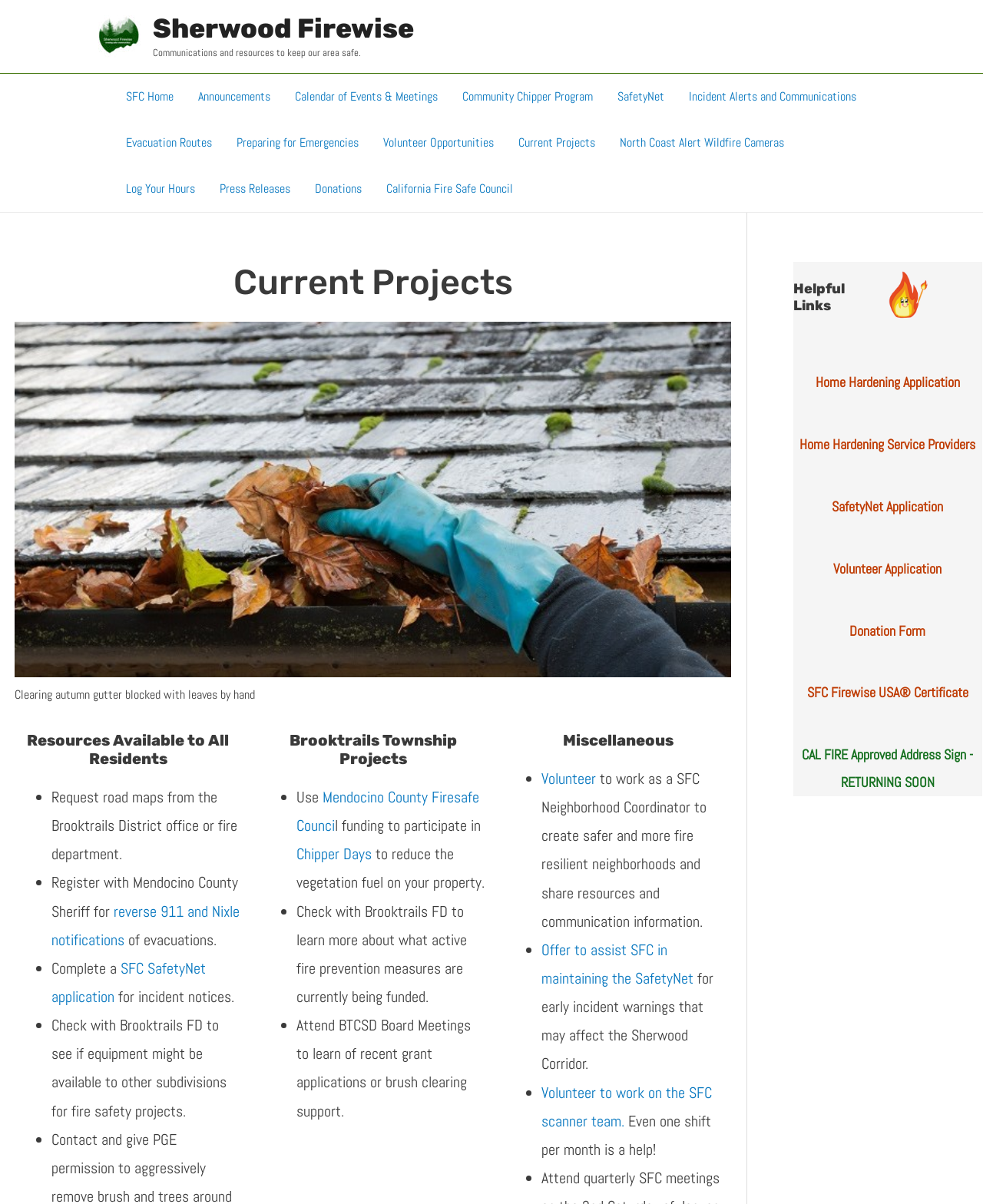Identify the bounding box coordinates of the HTML element based on this description: "Volunteer".

[0.551, 0.638, 0.607, 0.655]